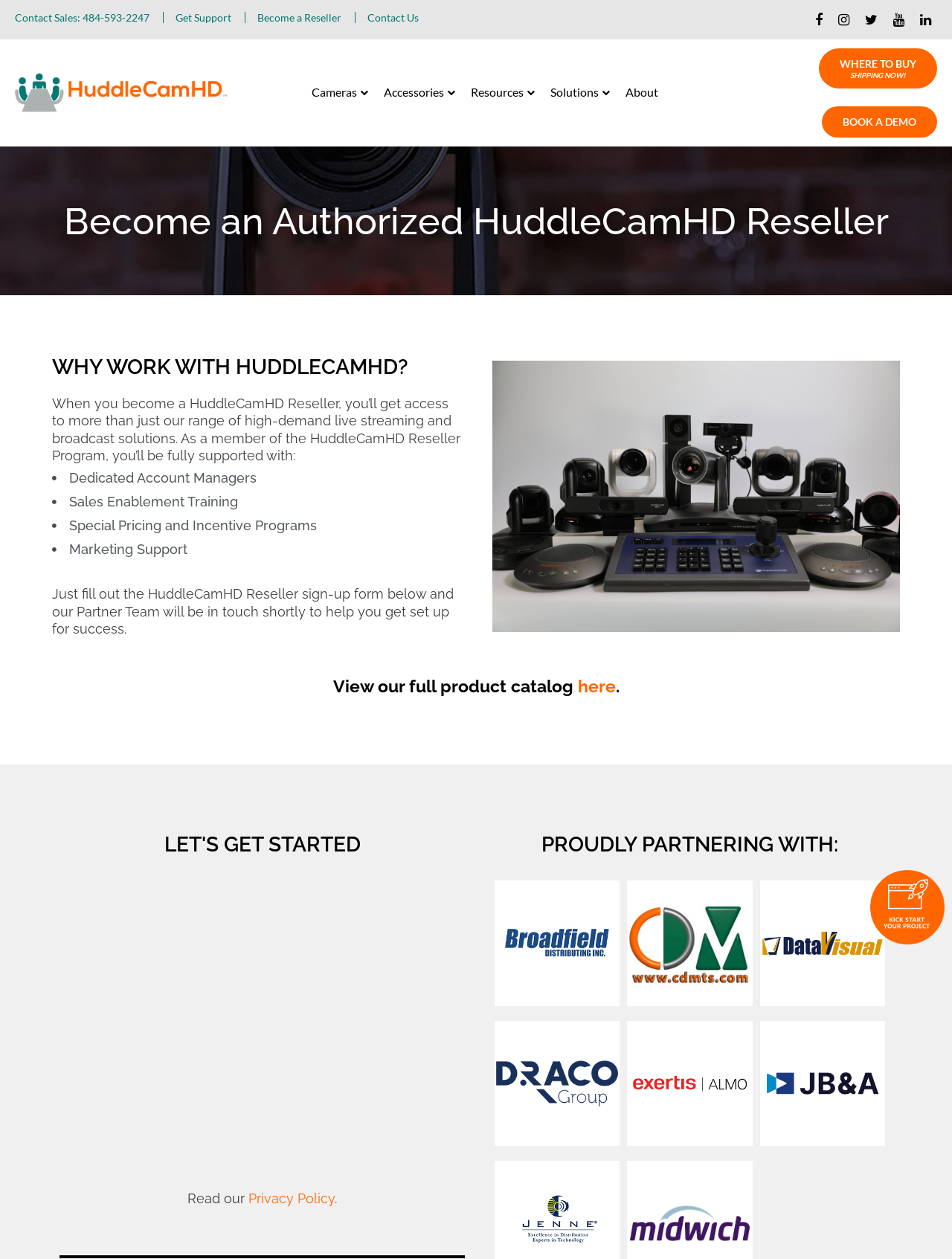Explain the webpage's design and content in an elaborate manner.

The webpage is about becoming an authorized HuddleCamHD reseller. At the top, there are several links, including "Contact Sales", "Get Support", "Become a Reseller", and "Contact Us", aligned horizontally. To the right of these links, there are several social media icons. Below these links, there is a main logo of HuddleCamHD.

The webpage is divided into several sections. The first section has a heading "Become an Authorized HuddleCamHD Reseller" and a subheading "WHY WORK WITH HUDDLECAMHD?". Below this, there is a paragraph of text explaining the benefits of becoming a HuddleCamHD reseller, including dedicated account managers, sales enablement training, special pricing and incentive programs, and marketing support.

In the next section, there are four links: "Cameras", "Accessories", "Resources", and "Solutions", aligned horizontally. Below these links, there are two calls-to-action: "WHERE TO BUY SHIPPING NOW!" and "BOOK A DEMO".

The main content of the webpage is a form to sign up to become a HuddleCamHD reseller. Above the form, there is a heading "LET'S GET STARTED". Below the form, there is a link to view the full product catalog.

At the bottom of the webpage, there is a section with a heading "PROUDLY PARTNERING WITH:". Below this, there is an iframe, which likely contains a list of partner companies. To the right of the iframe, there is a link to the privacy policy.

There are several images on the webpage, including the main logo, social media icons, and a logo at the bottom right corner.